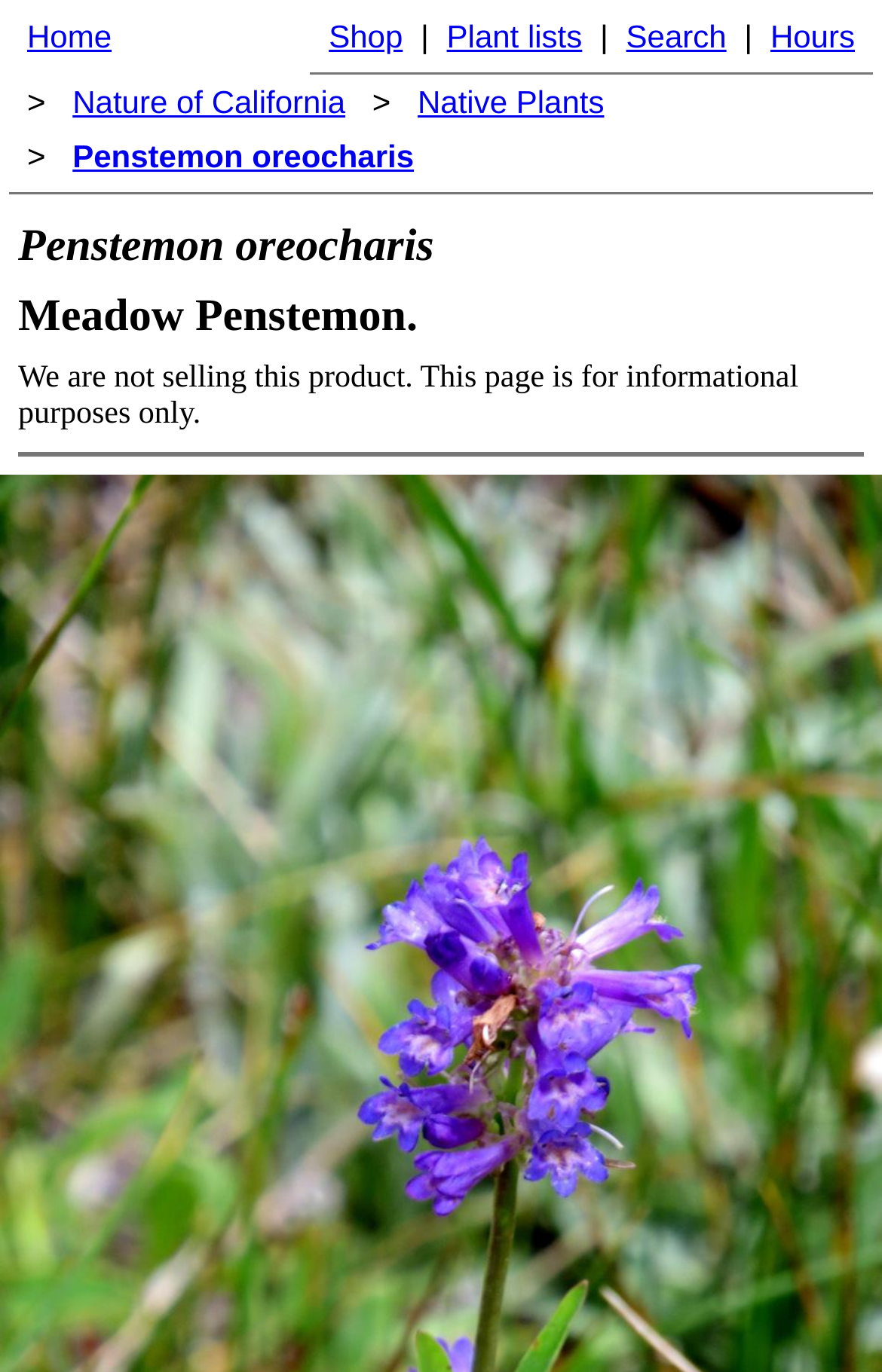Using the description: "Nature of California", identify the bounding box of the corresponding UI element in the screenshot.

[0.072, 0.055, 0.402, 0.094]